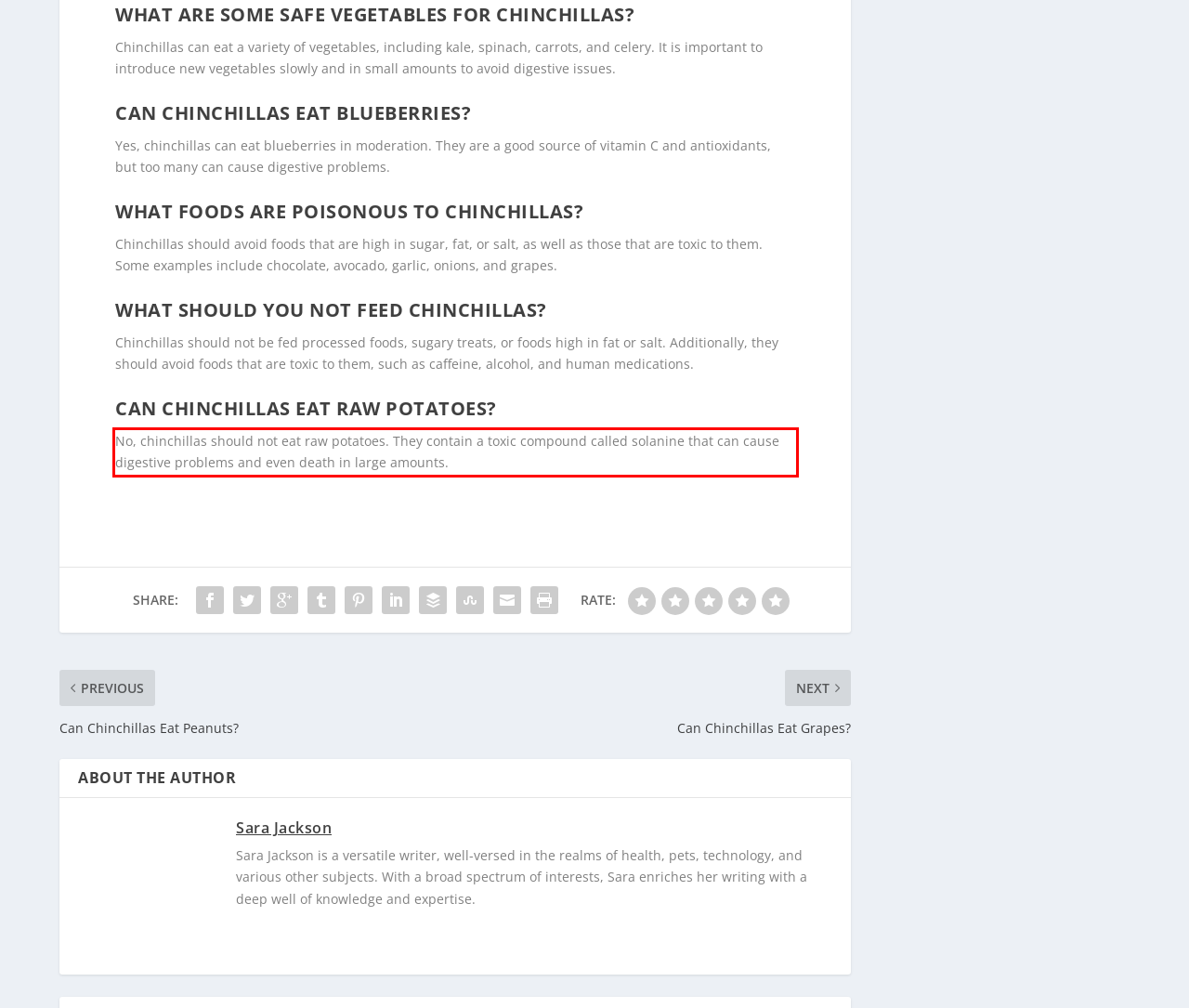You are provided with a screenshot of a webpage containing a red bounding box. Please extract the text enclosed by this red bounding box.

No, chinchillas should not eat raw potatoes. They contain a toxic compound called solanine that can cause digestive problems and even death in large amounts.